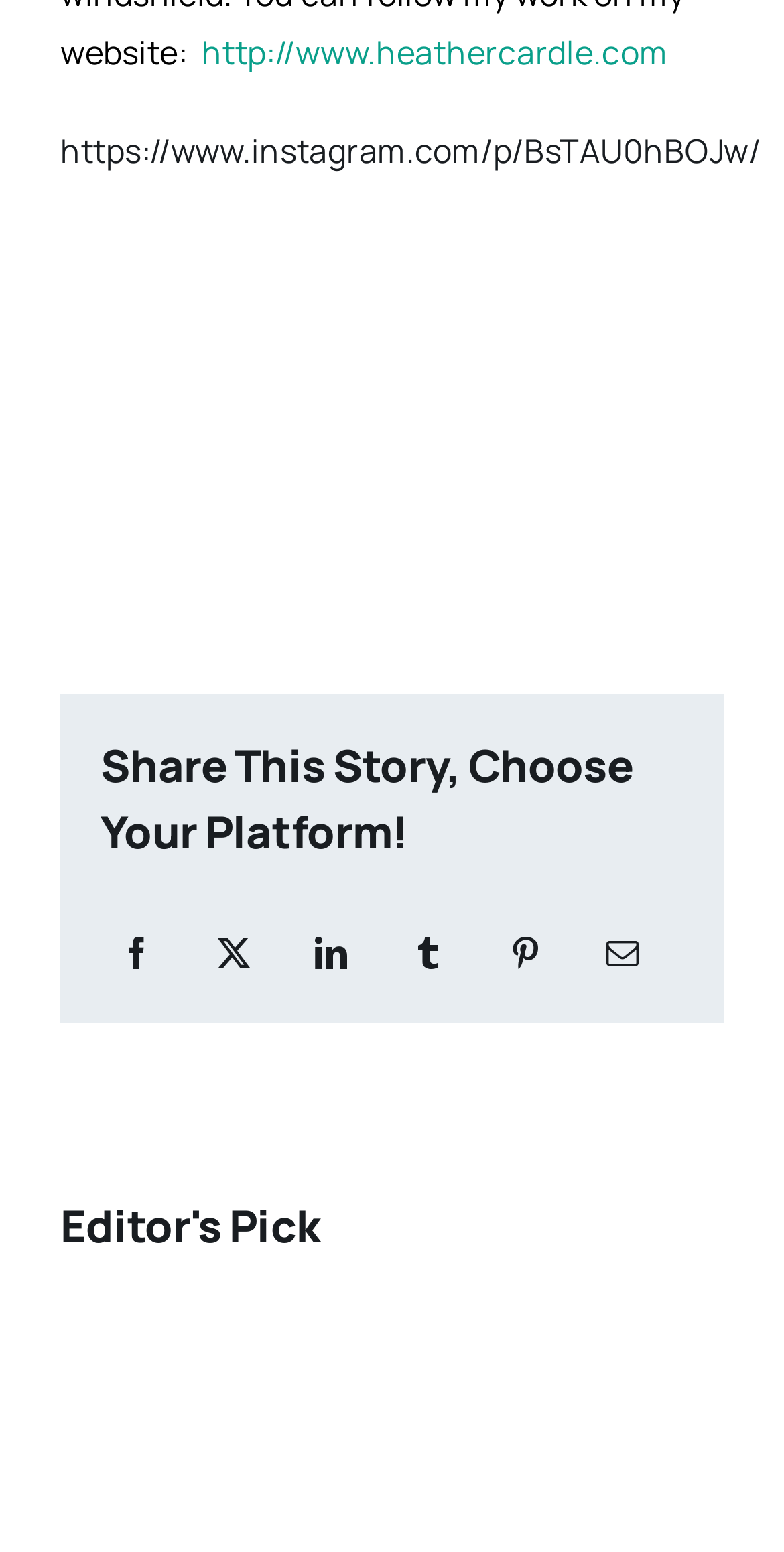Please respond in a single word or phrase: 
What is the purpose of the 'X' link?

Close